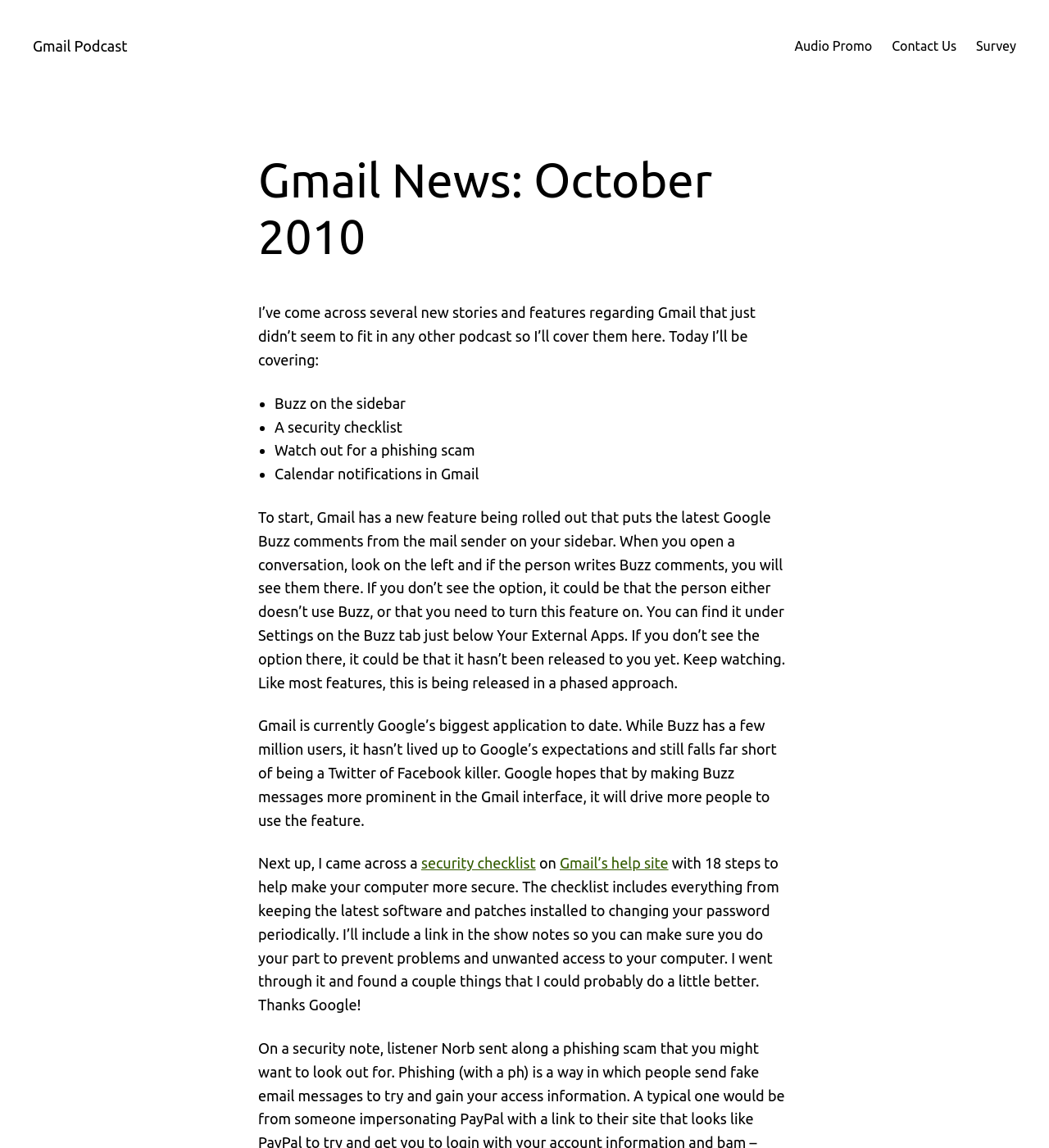What is the purpose of the security checklist?
Using the visual information, reply with a single word or short phrase.

To help make computer more secure